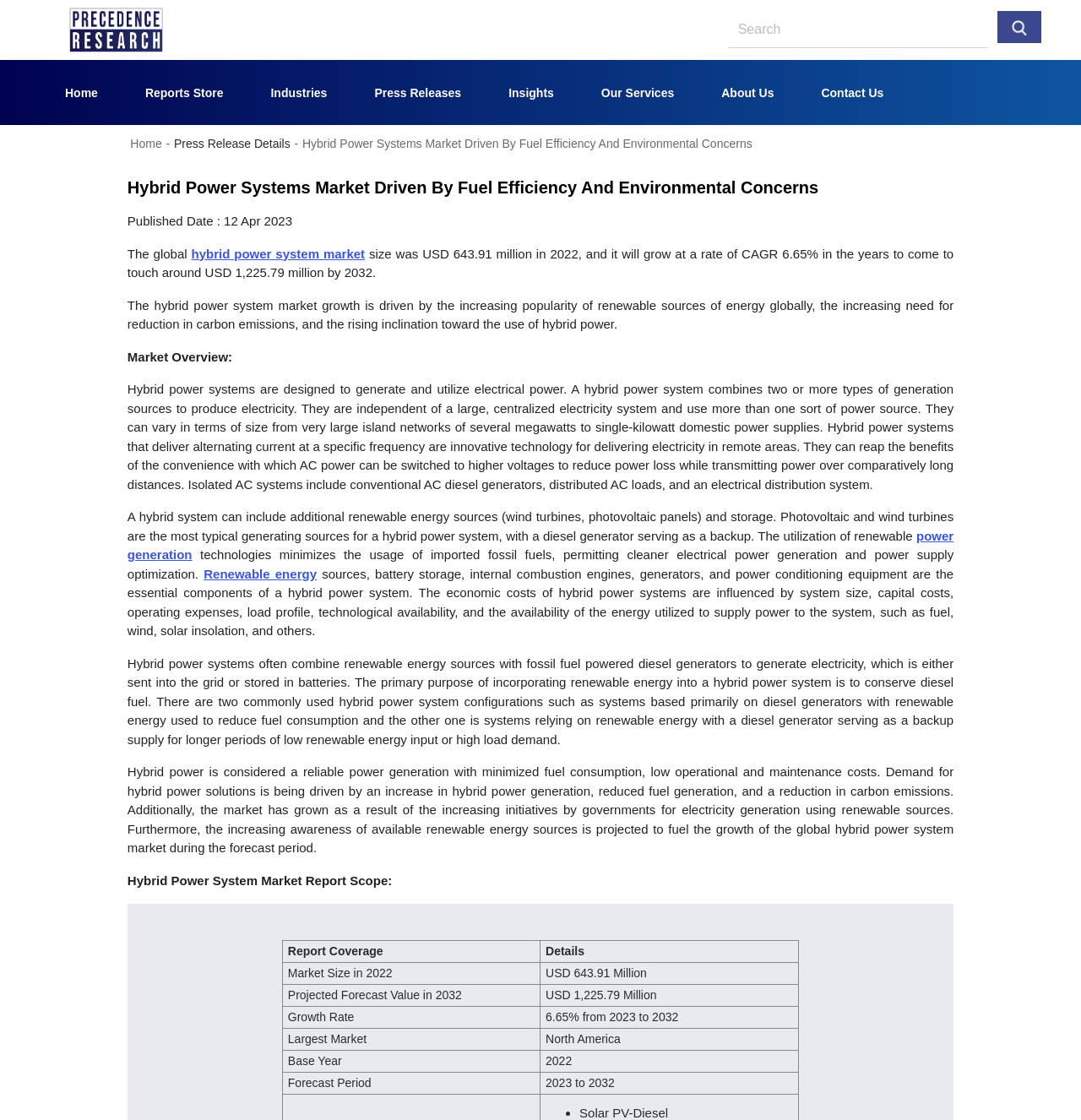Answer the question using only a single word or phrase: 
What is the base year for the hybrid power system market report?

2022